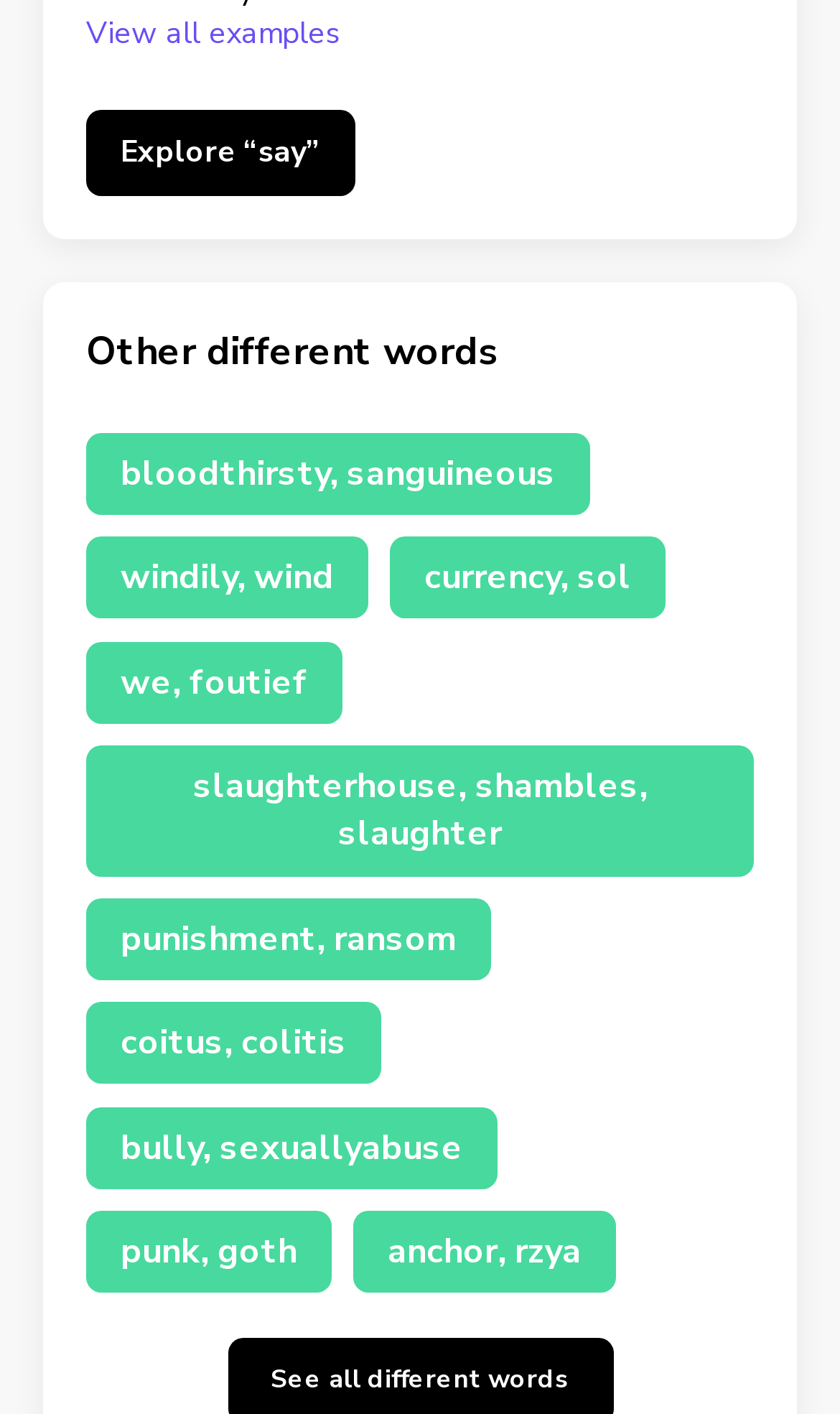What is the first link on the webpage?
Provide a comprehensive and detailed answer to the question.

The first link on the webpage is 'View all examples' which is located at the top left corner of the webpage with a bounding box of [0.103, 0.009, 0.405, 0.038].